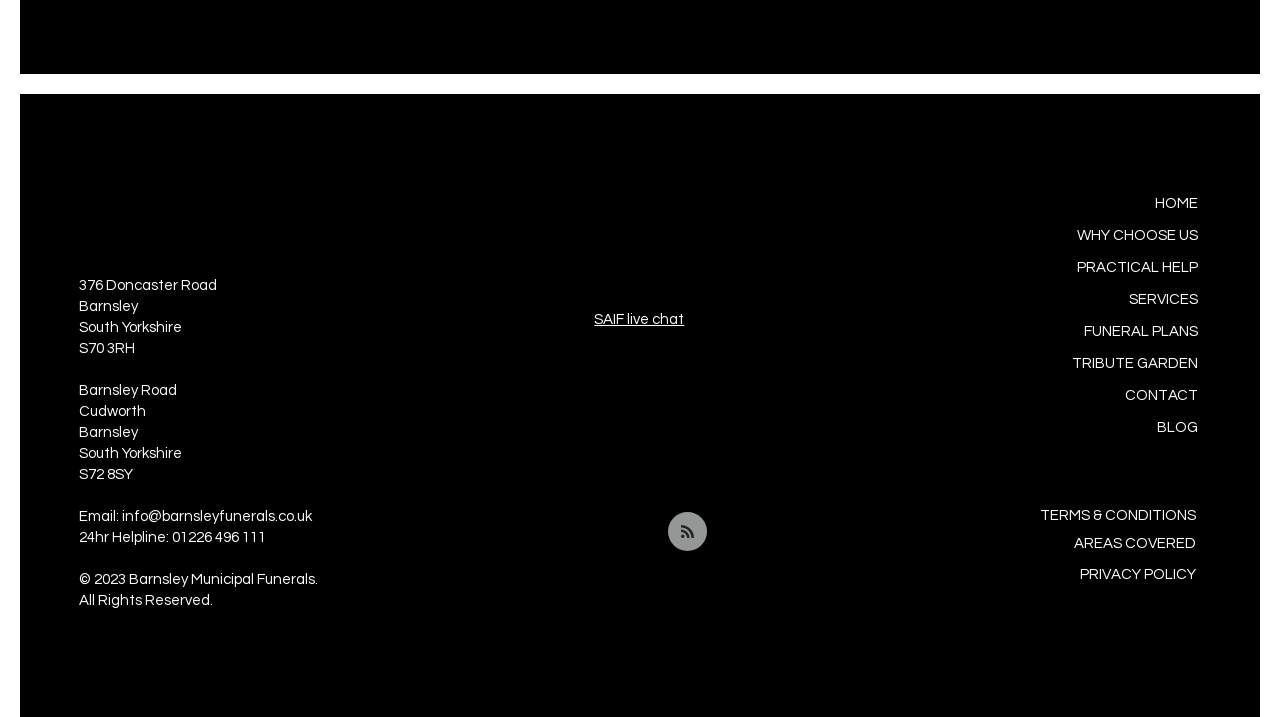Identify the coordinates of the bounding box for the element that must be clicked to accomplish the instruction: "Click the 'HOME' link".

[0.748, 0.262, 0.936, 0.306]